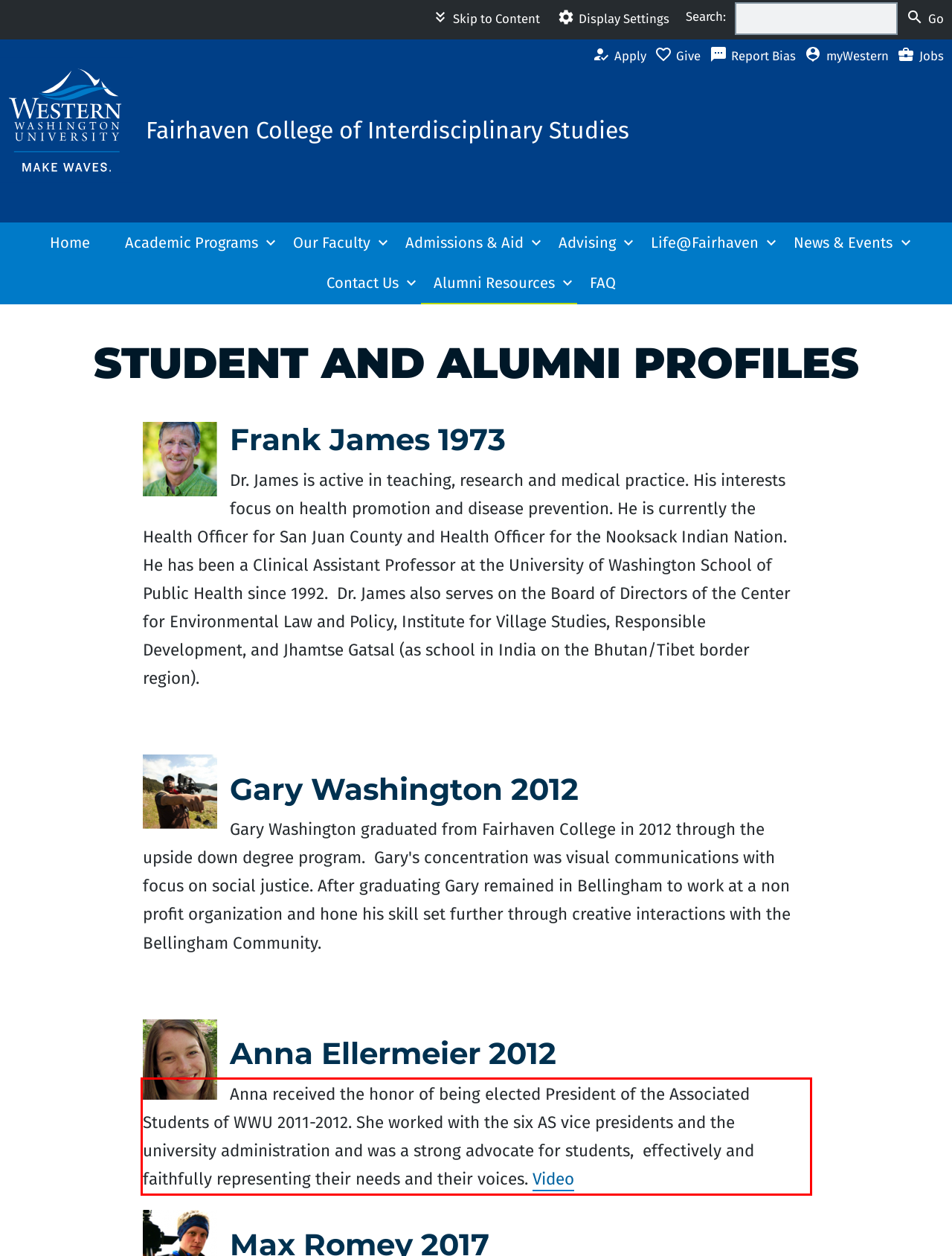Examine the webpage screenshot and use OCR to recognize and output the text within the red bounding box.

Anna received the honor of being elected President of the Associated Students of WWU 2011-2012. She worked with the six AS vice presidents and the university administration and was a strong advocate for students, effectively and faithfully representing their needs and their voices. Video